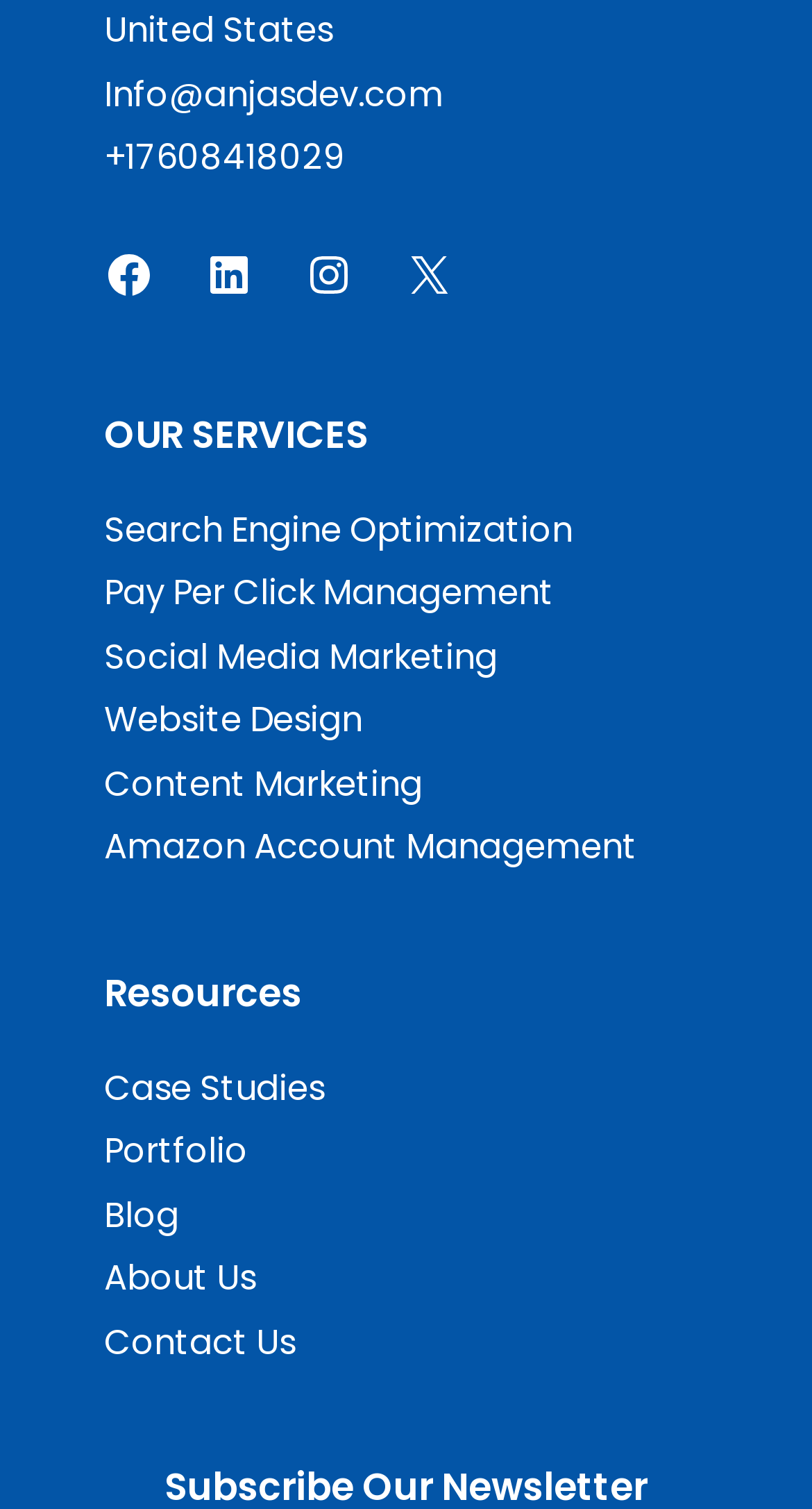Please reply with a single word or brief phrase to the question: 
What is the first service listed under 'OUR SERVICES'?

Search Engine Optimization